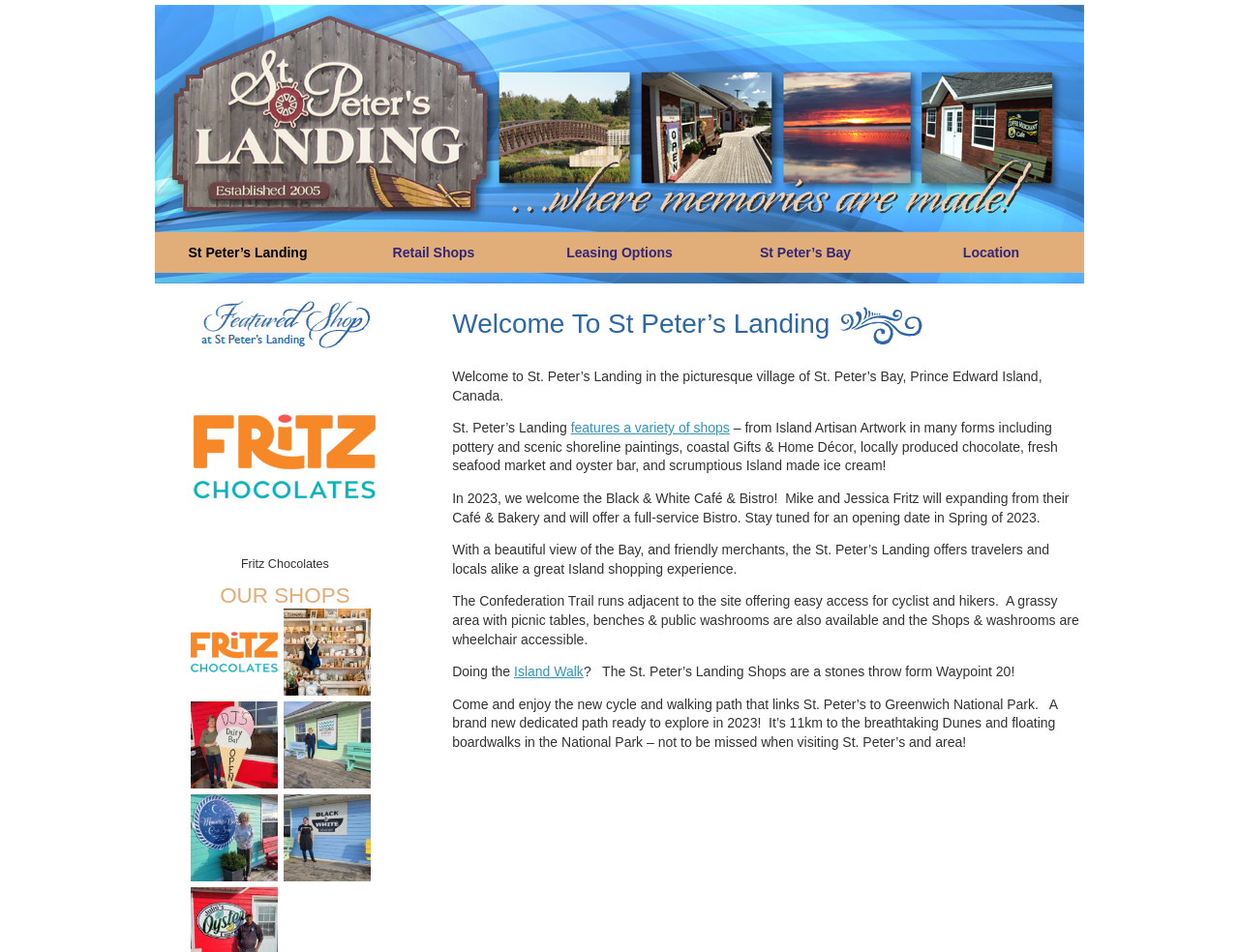Locate the bounding box coordinates of the element that should be clicked to execute the following instruction: "Explore Location".

[0.725, 0.244, 0.875, 0.287]